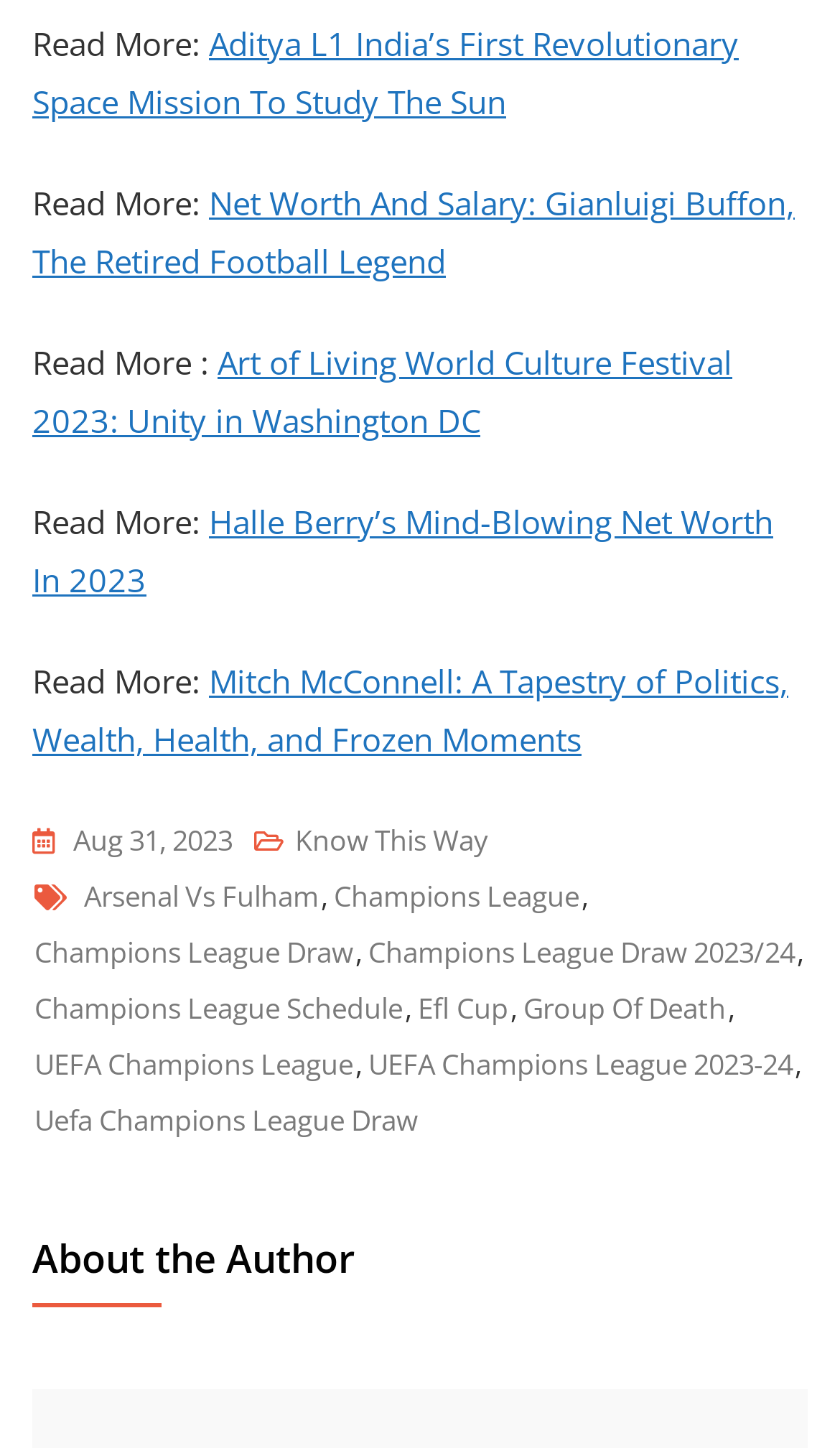Is there a date mentioned?
Please answer the question with a single word or phrase, referencing the image.

Yes